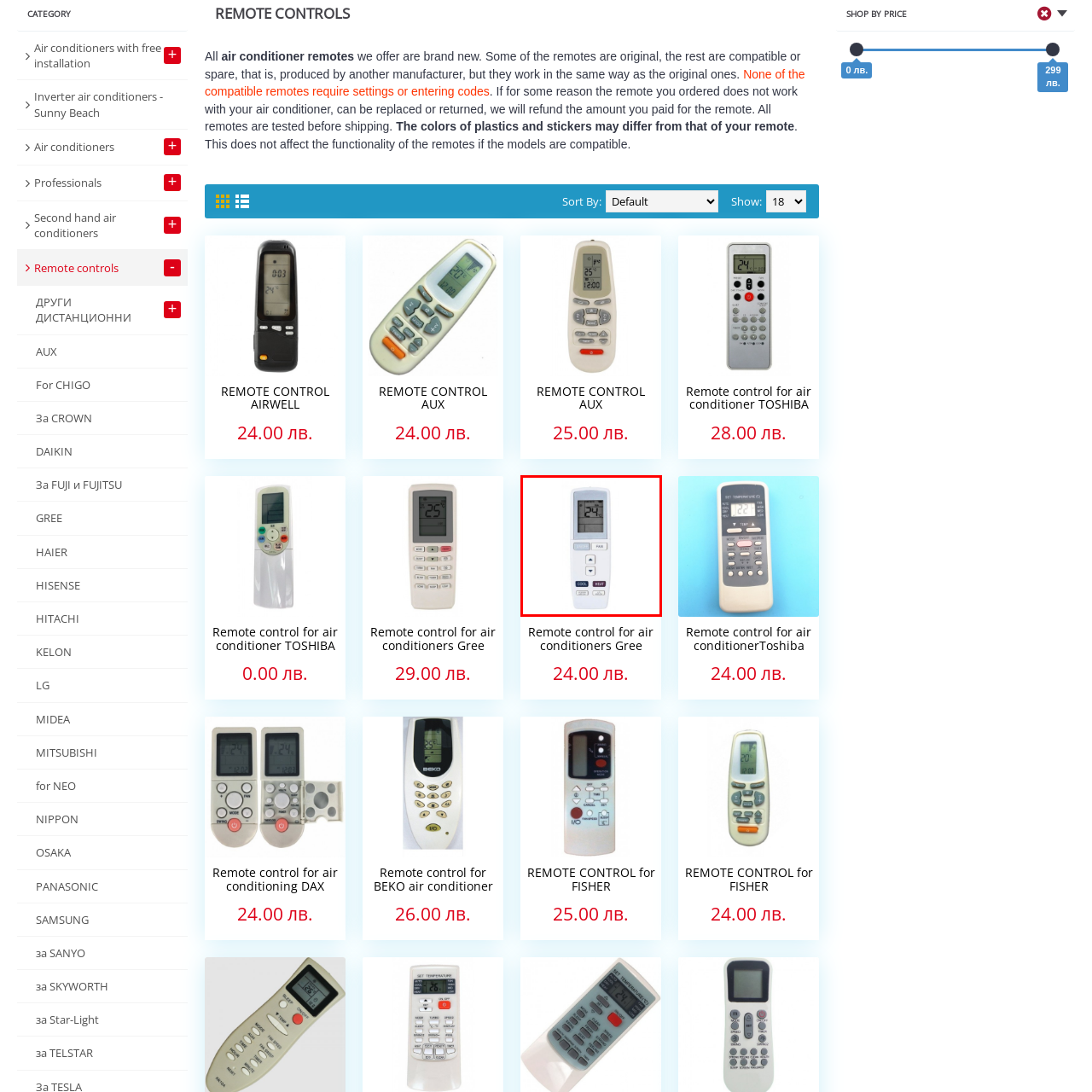Analyze the content inside the red box, What are the two modes available on the air conditioner? Provide a short answer using a single word or phrase.

Cooling and heating